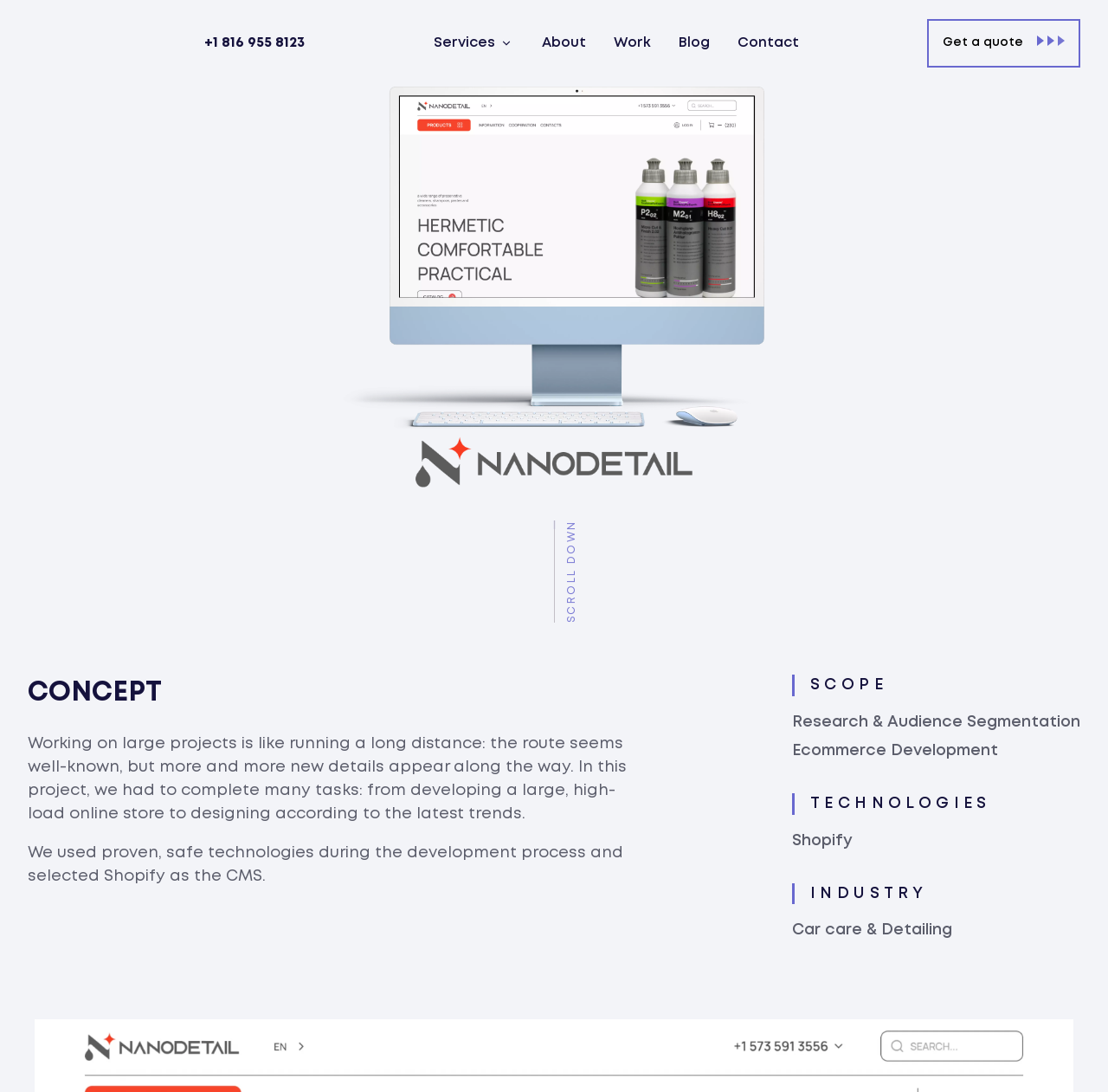What is the phone number?
Refer to the image and provide a concise answer in one word or phrase.

+1 816 955 8123